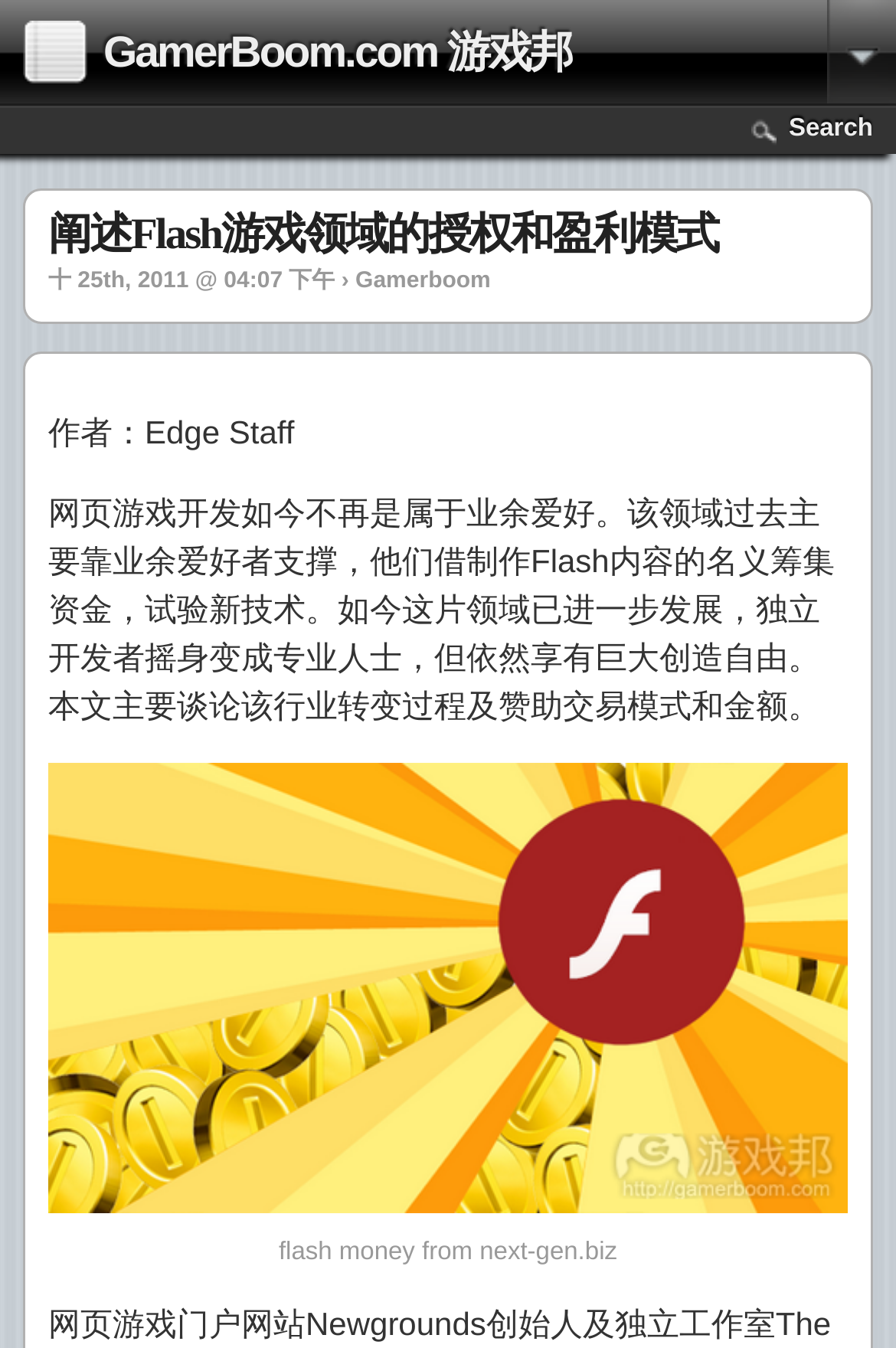Look at the image and write a detailed answer to the question: 
Who is the author of the article?

I found the author's name by looking at the static text element that says '作者：Edge Staff' which is located below the date and time of the article.